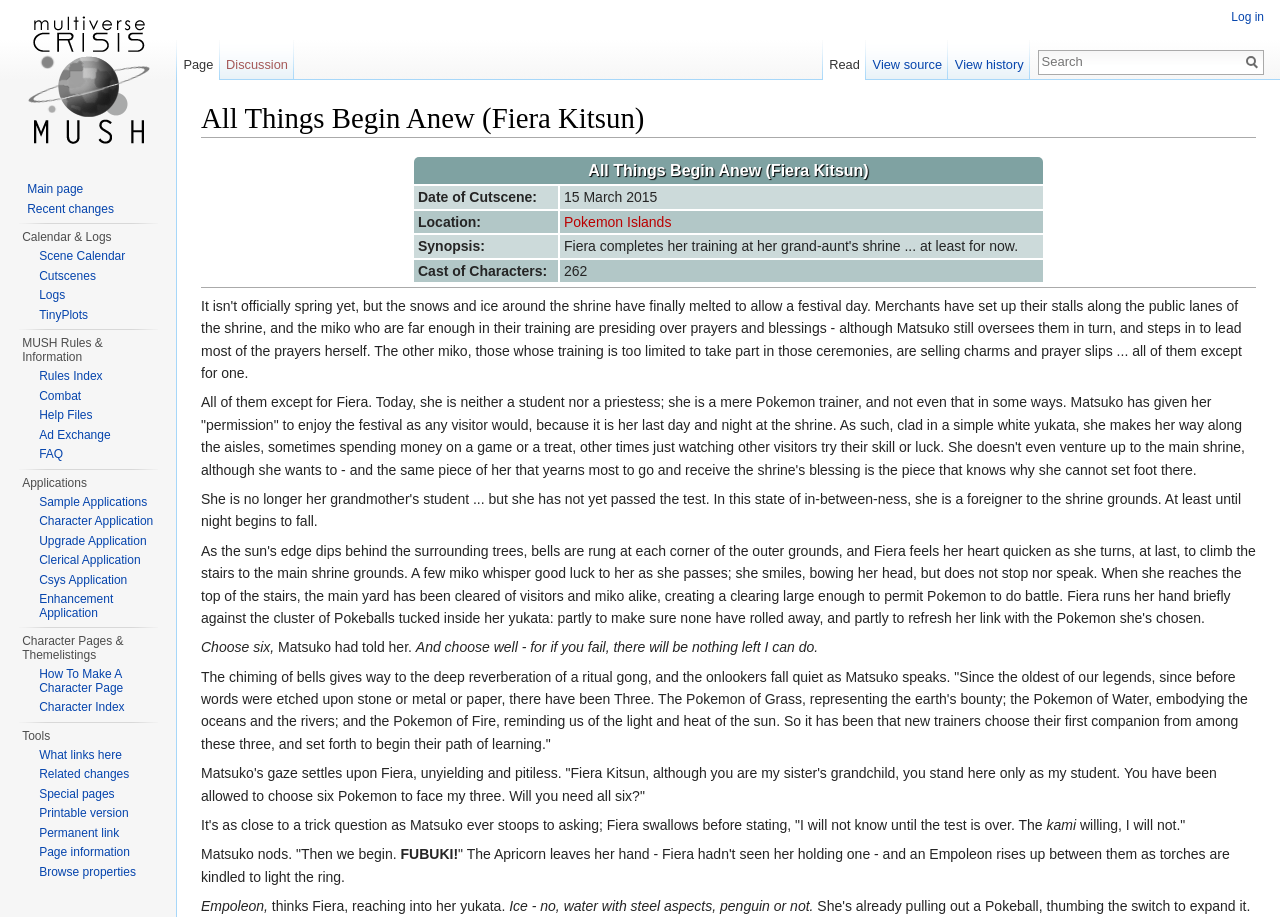What is the type of Pokemon that Empoleon is?
Answer with a single word or phrase by referring to the visual content.

water with steel aspects